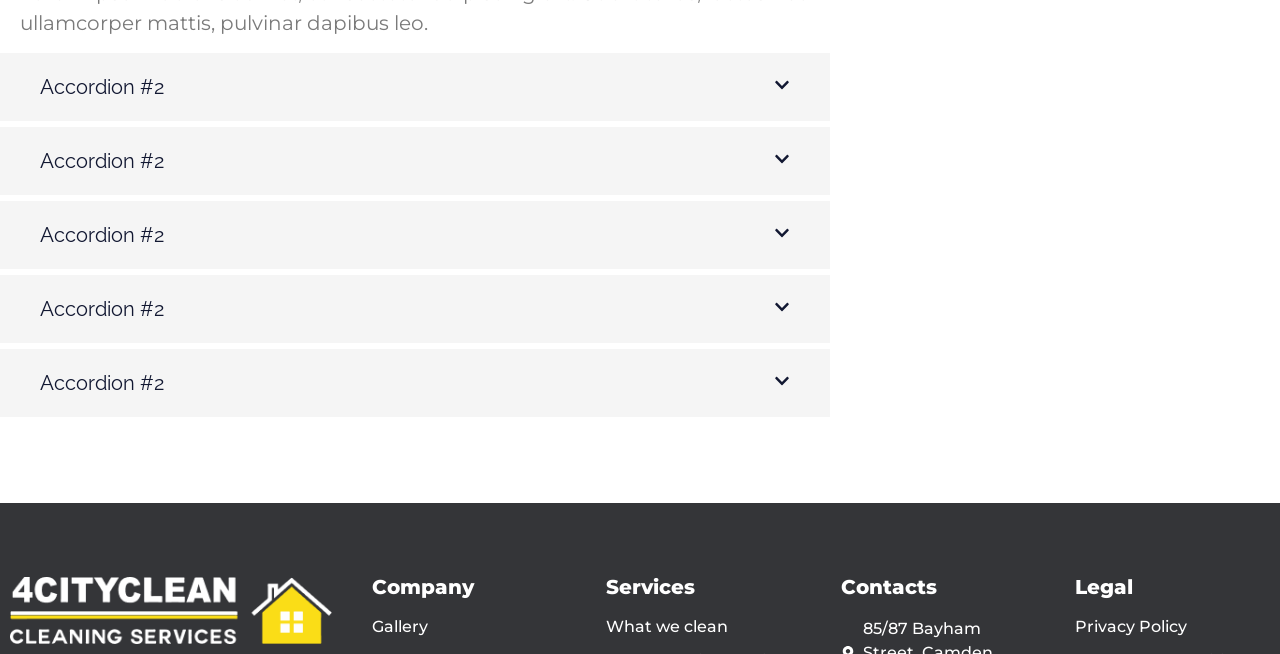Please provide the bounding box coordinates for the element that needs to be clicked to perform the following instruction: "Read Privacy Policy". The coordinates should be given as four float numbers between 0 and 1, i.e., [left, top, right, bottom].

[0.84, 0.944, 0.992, 0.975]